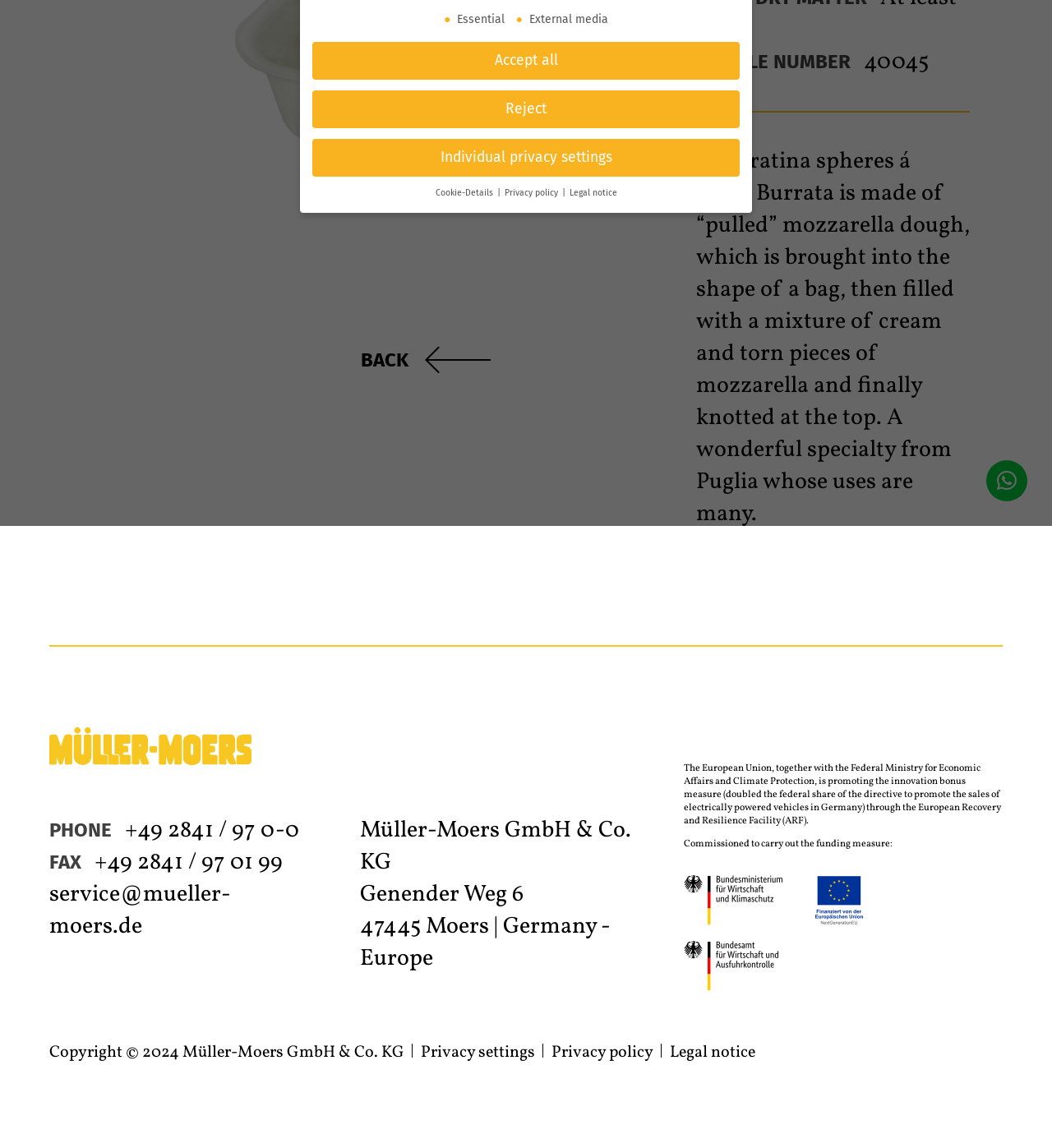Given the element description, predict the bounding box coordinates in the format (top-left x, top-left y, bottom-right x, bottom-right y), using floating point numbers between 0 and 1: Only accept essential cookies

[0.449, 0.369, 0.632, 0.398]